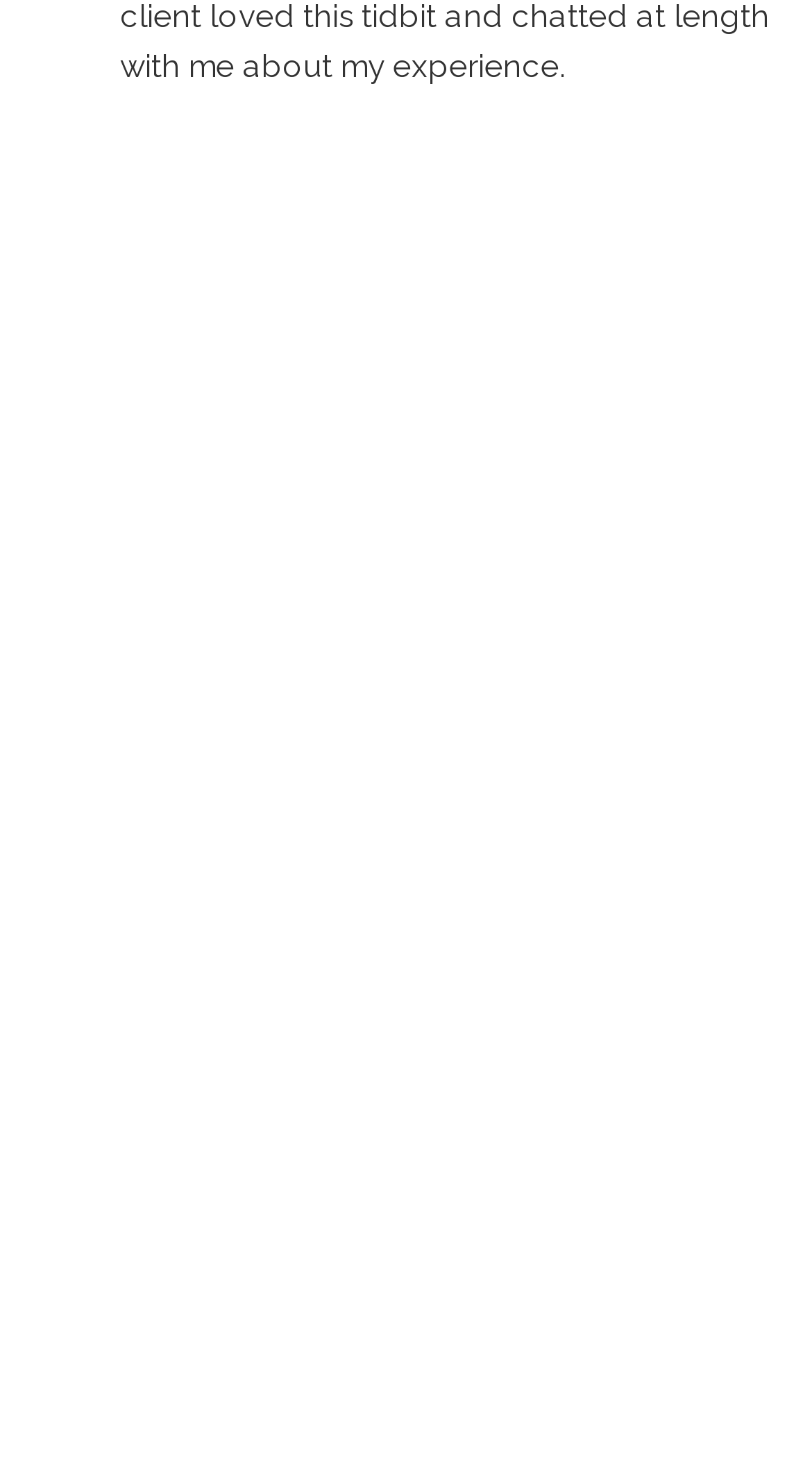Identify the bounding box coordinates of the clickable region to carry out the given instruction: "access 0210-DSCRamPromaster-0104-2".

[0.513, 0.293, 0.968, 0.482]